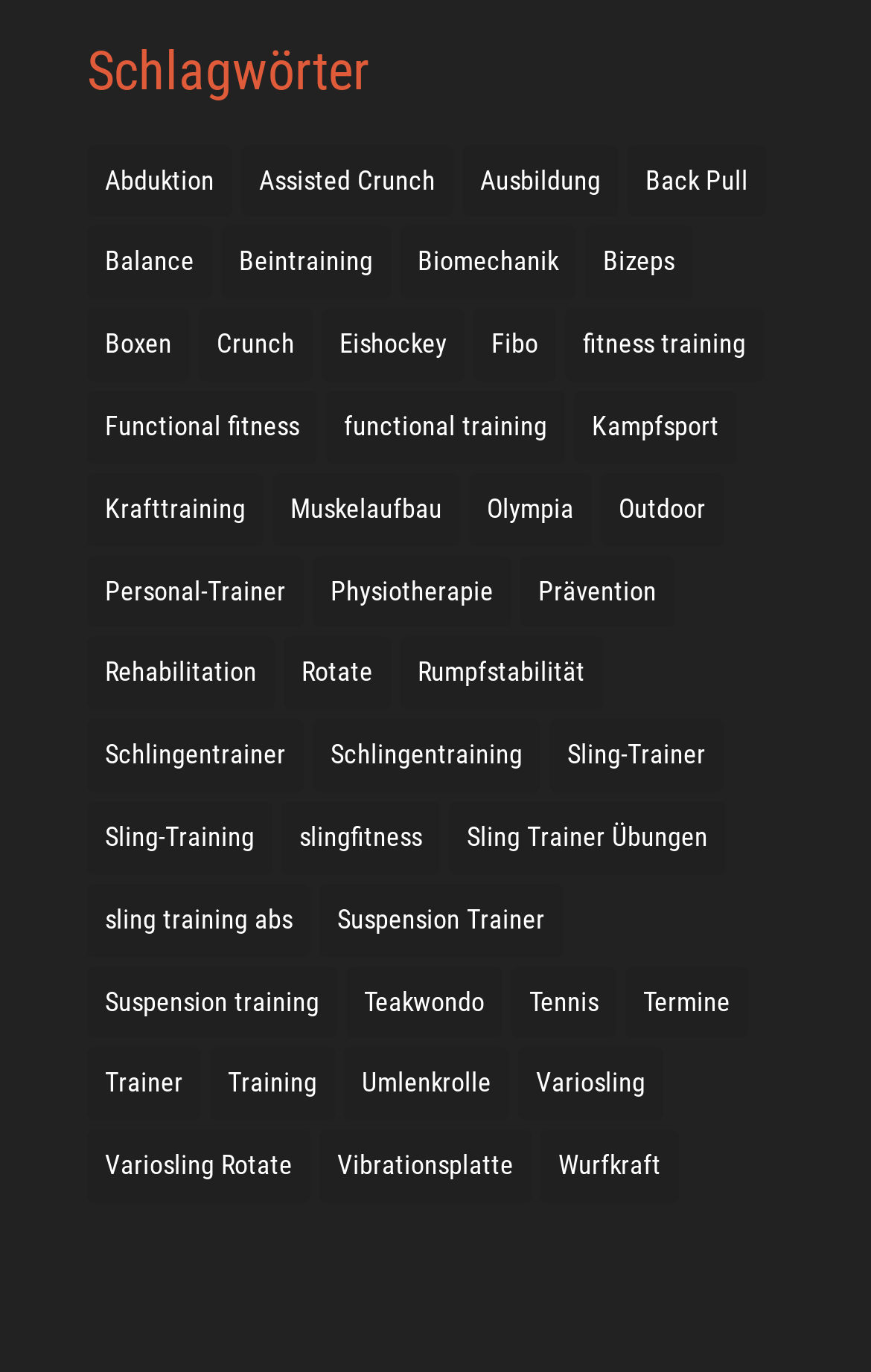Could you indicate the bounding box coordinates of the region to click in order to complete this instruction: "View Balance".

[0.1, 0.165, 0.244, 0.218]